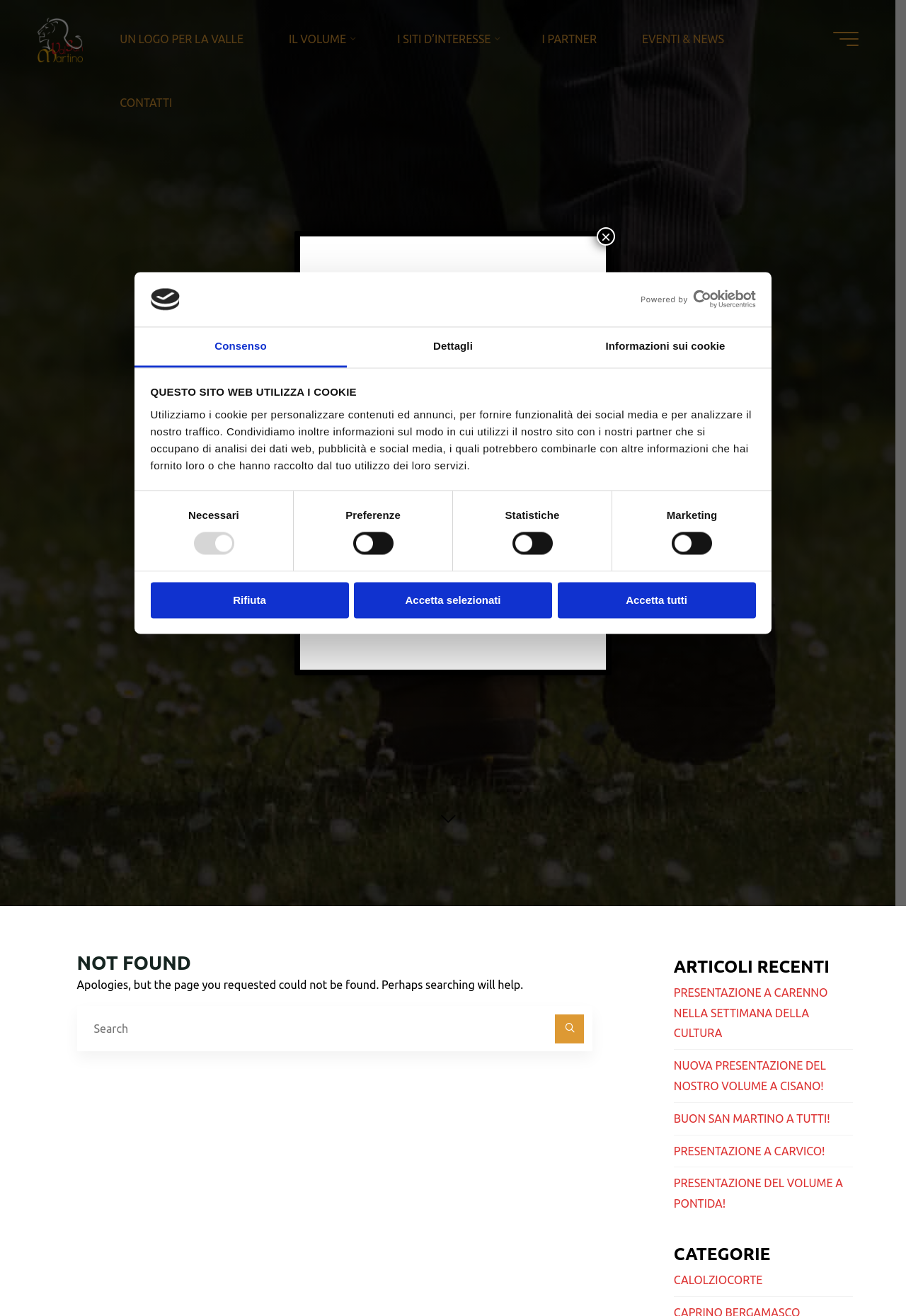Mark the bounding box of the element that matches the following description: "Accetta selezionati".

[0.391, 0.442, 0.609, 0.47]